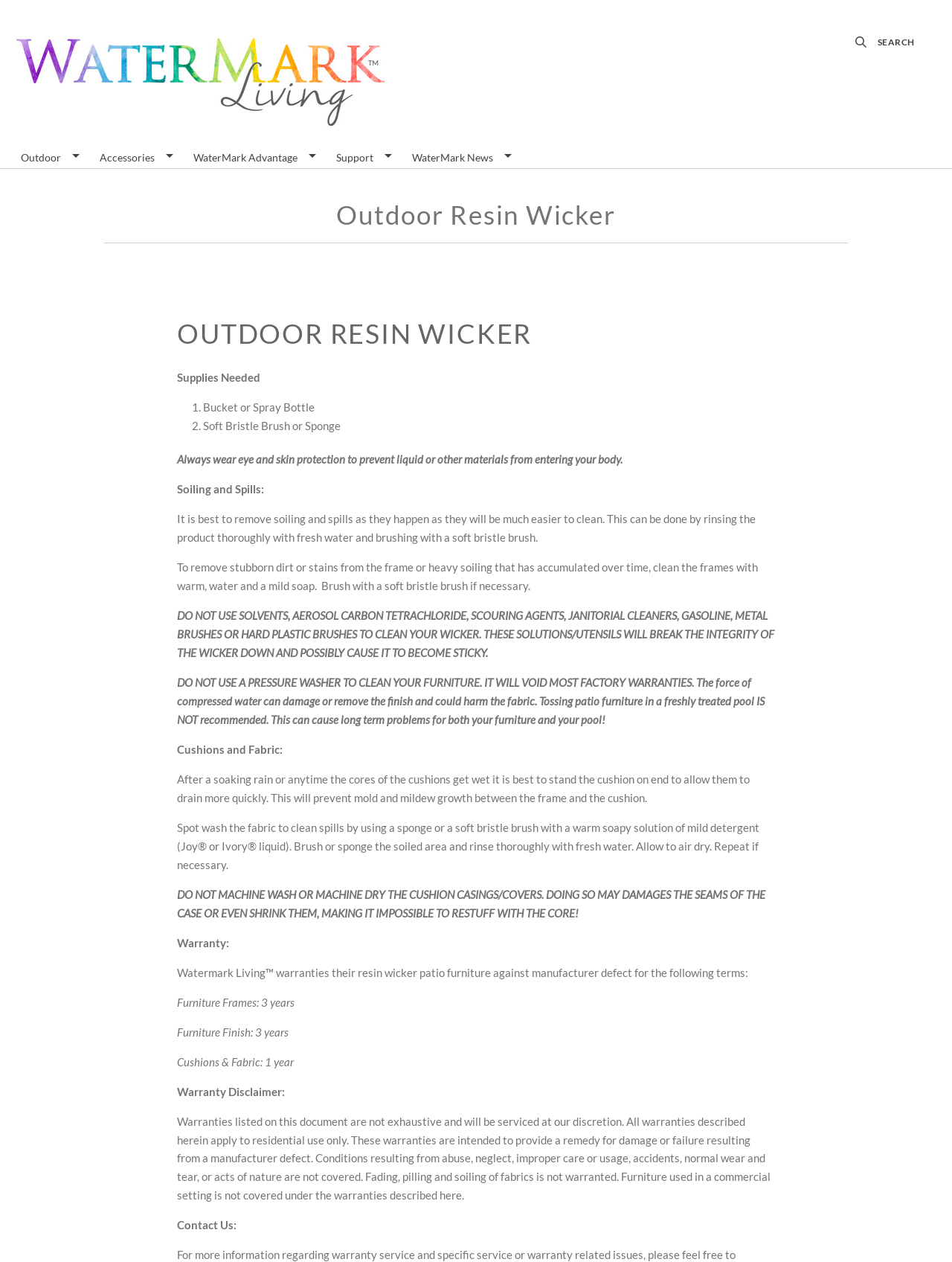Please find the bounding box coordinates for the clickable element needed to perform this instruction: "Contact Us".

[0.186, 0.965, 0.249, 0.976]